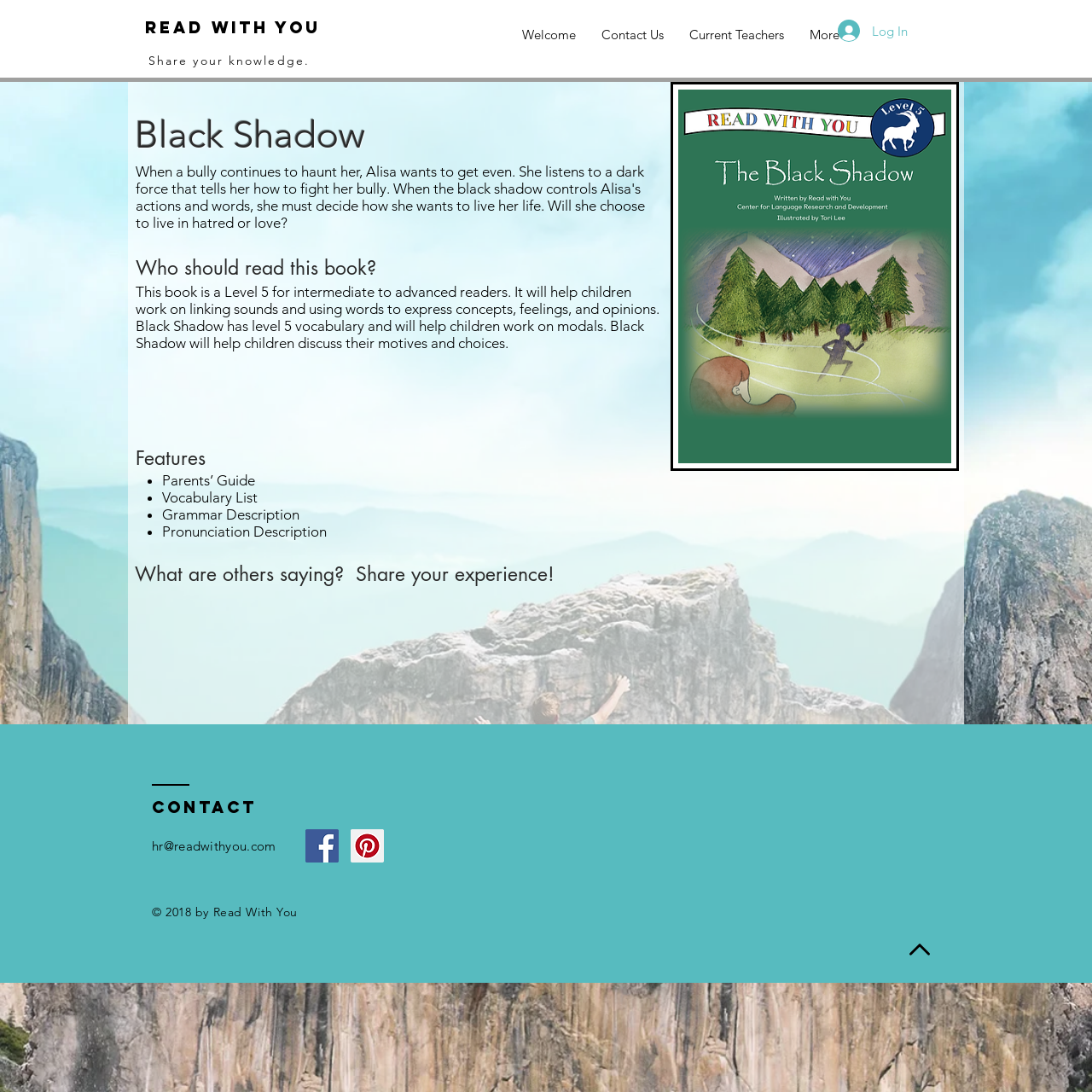Predict the bounding box for the UI component with the following description: "aria-label="Facebook Social Icon"".

[0.28, 0.759, 0.31, 0.79]